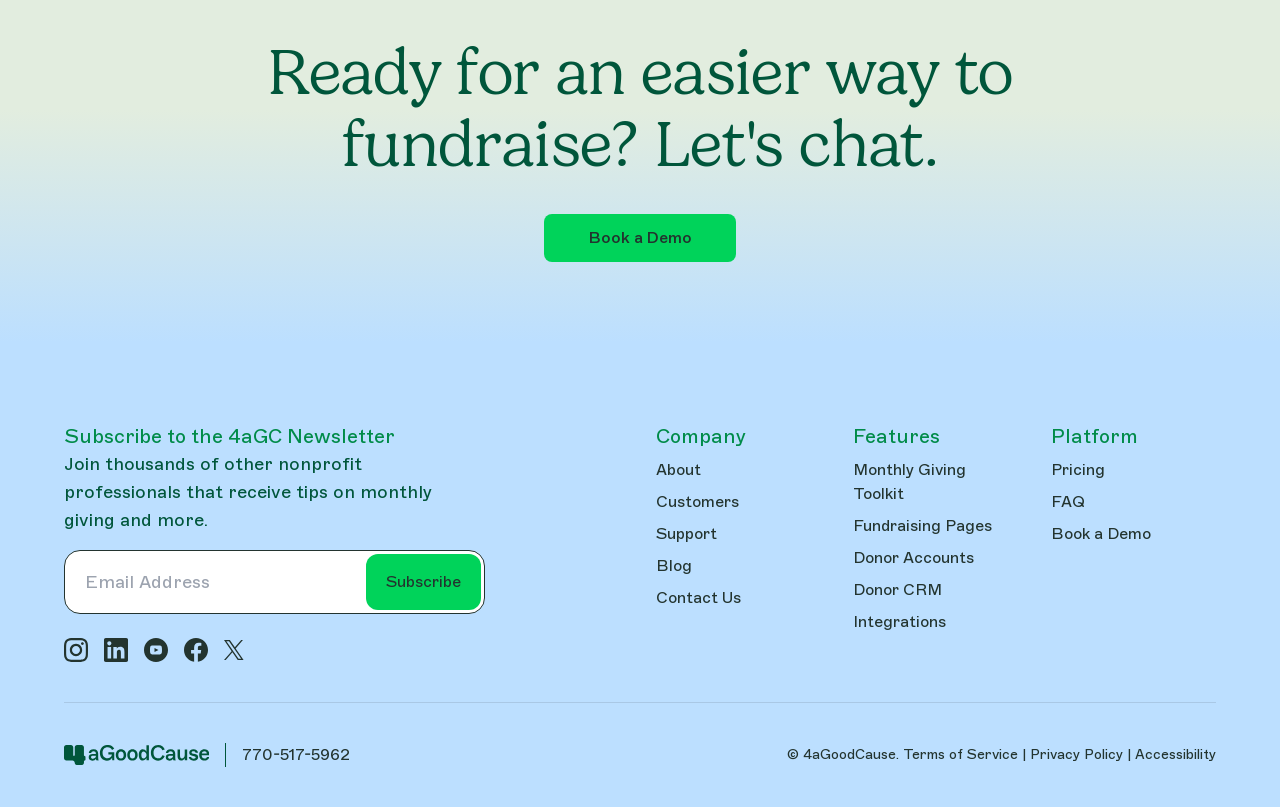Using the description: "Terms of Service", determine the UI element's bounding box coordinates. Ensure the coordinates are in the format of four float numbers between 0 and 1, i.e., [left, top, right, bottom].

[0.705, 0.924, 0.795, 0.946]